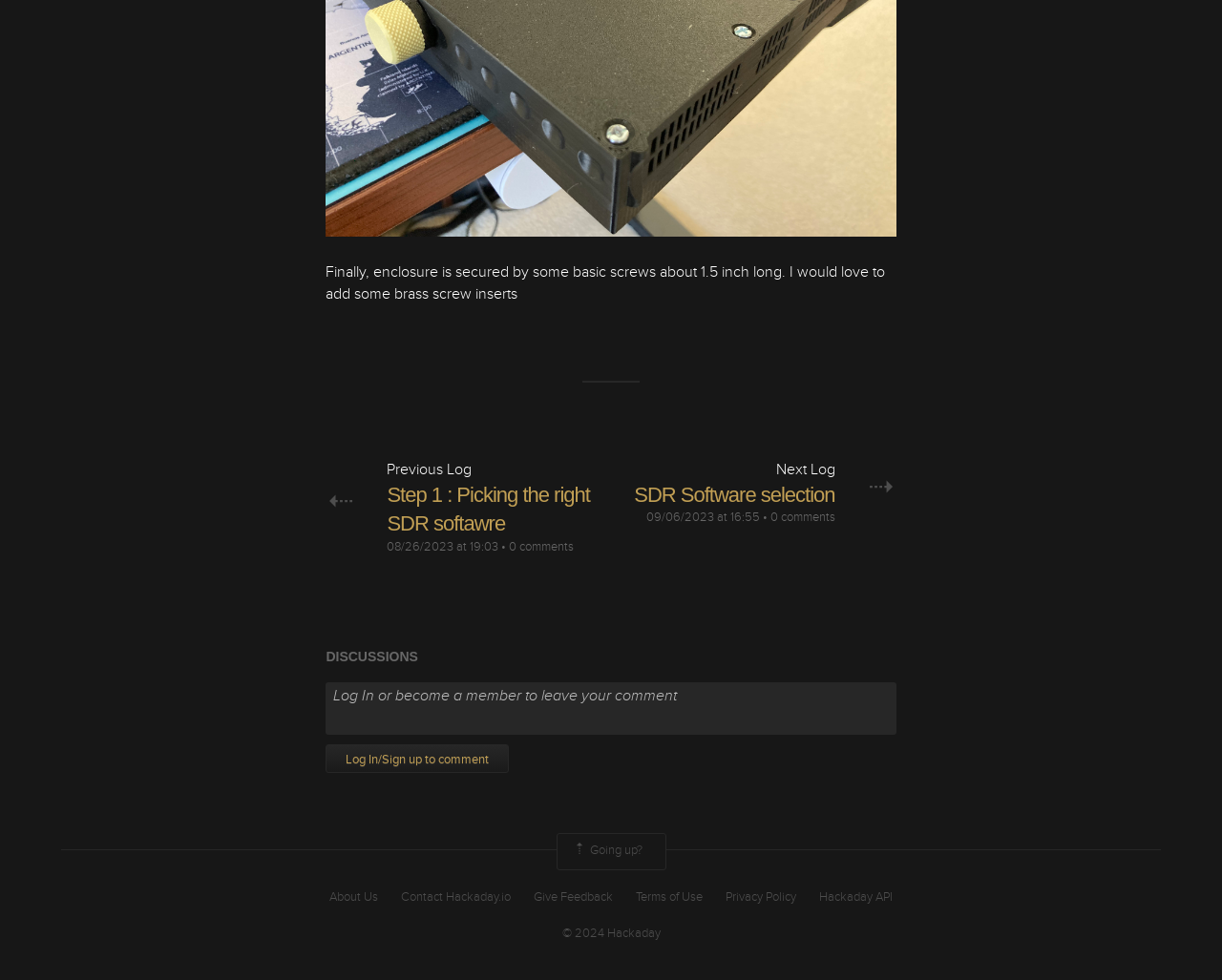What is the name of the website?
Carefully analyze the image and provide a thorough answer to the question.

I determined the answer by looking at the link elements at the bottom of the page, which include 'About Us', 'Contact Hackaday.io', and '© 2024 Hackaday'.